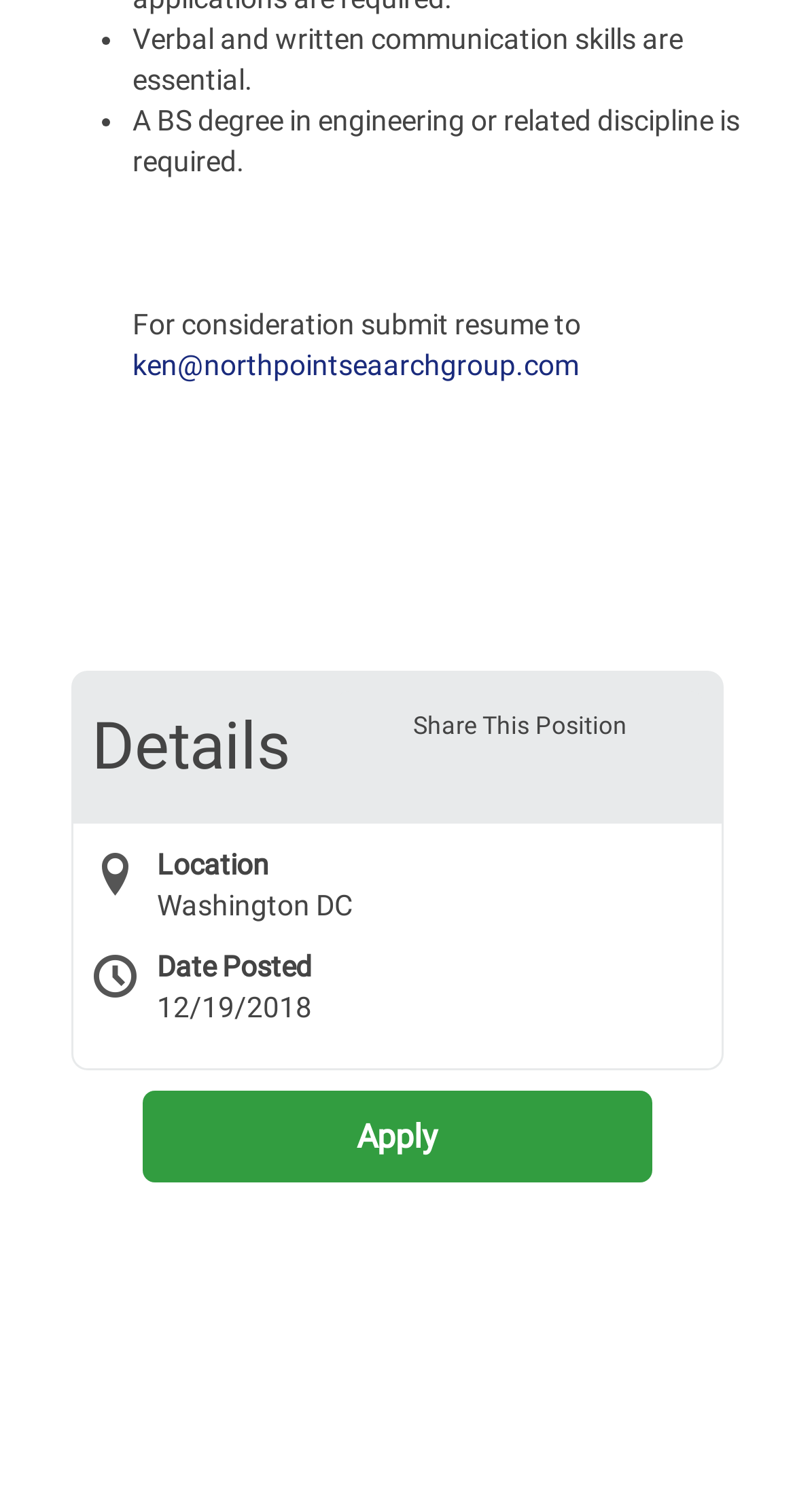Answer this question using a single word or a brief phrase:
What is the date the job was posted?

12/19/2018